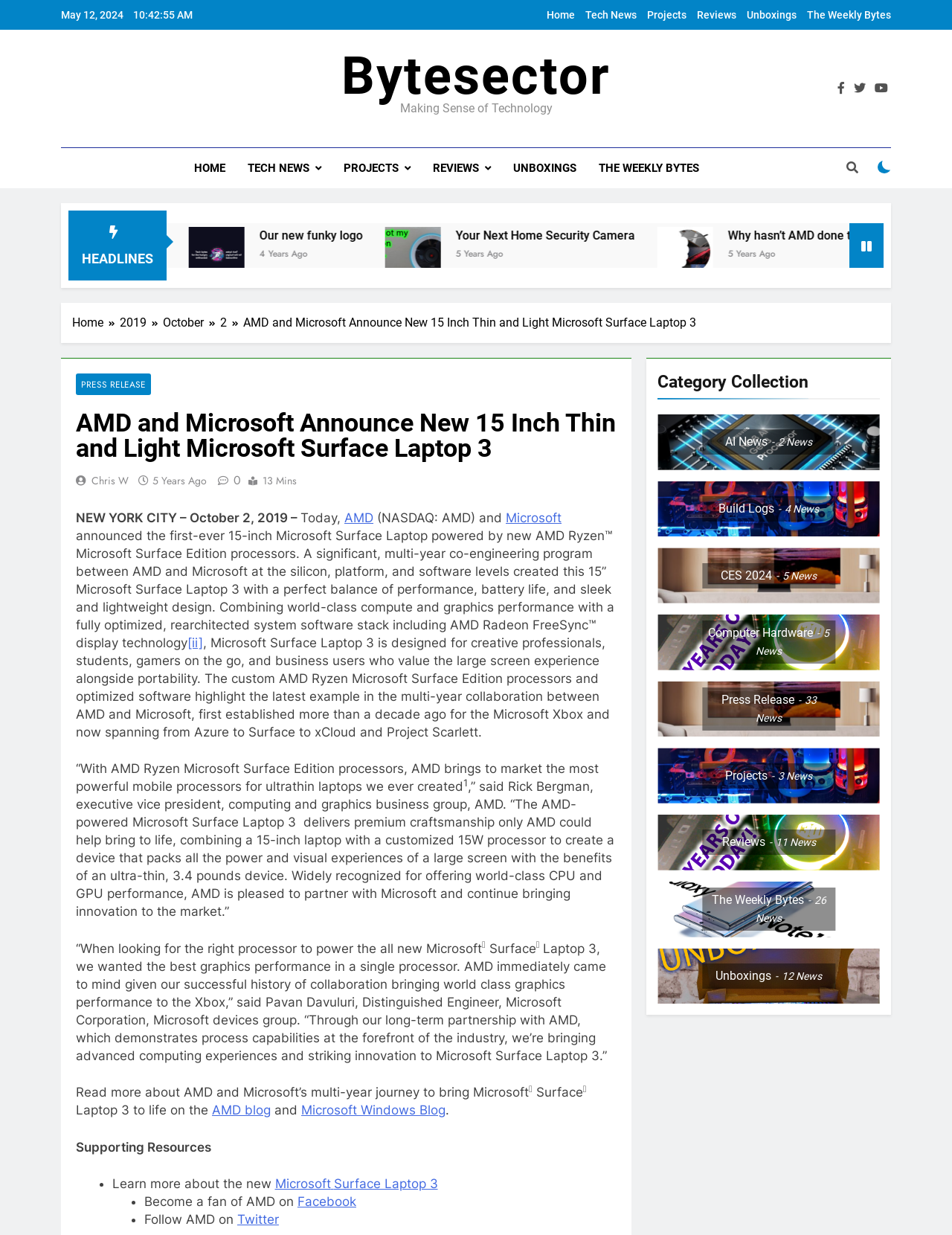Analyze and describe the webpage in a detailed narrative.

This webpage appears to be a technology news article from Bytesector, with a focus on AMD and Microsoft's announcement of a new 15-inch thin and light Microsoft Surface Laptop 3. 

At the top of the page, there is a date and time stamp, "May 12, 2024 10:42:57 AM", followed by a navigation menu with links to "Home", "Tech News", "Projects", "Reviews", "Unboxings", and "The Weekly Bytes". 

Below the navigation menu, there is a logo and a tagline "Making Sense of Technology". 

The main content of the page is divided into several sections. The first section is a list of headlines, with links to various news articles. Each headline is accompanied by a small icon and a timestamp indicating when the article was published. 

The main article is titled "AMD and Microsoft Announce New 15 Inch Thin and Light Microsoft Surface Laptop 3" and is a press release announcing the new laptop. The article is divided into several paragraphs, with quotes from Rick Bergman, executive vice president of AMD's computing and graphics business group. 

Throughout the article, there are links to other related articles and websites, as well as icons and images. At the bottom of the page, there is a breadcrumb navigation menu showing the path to the current article.